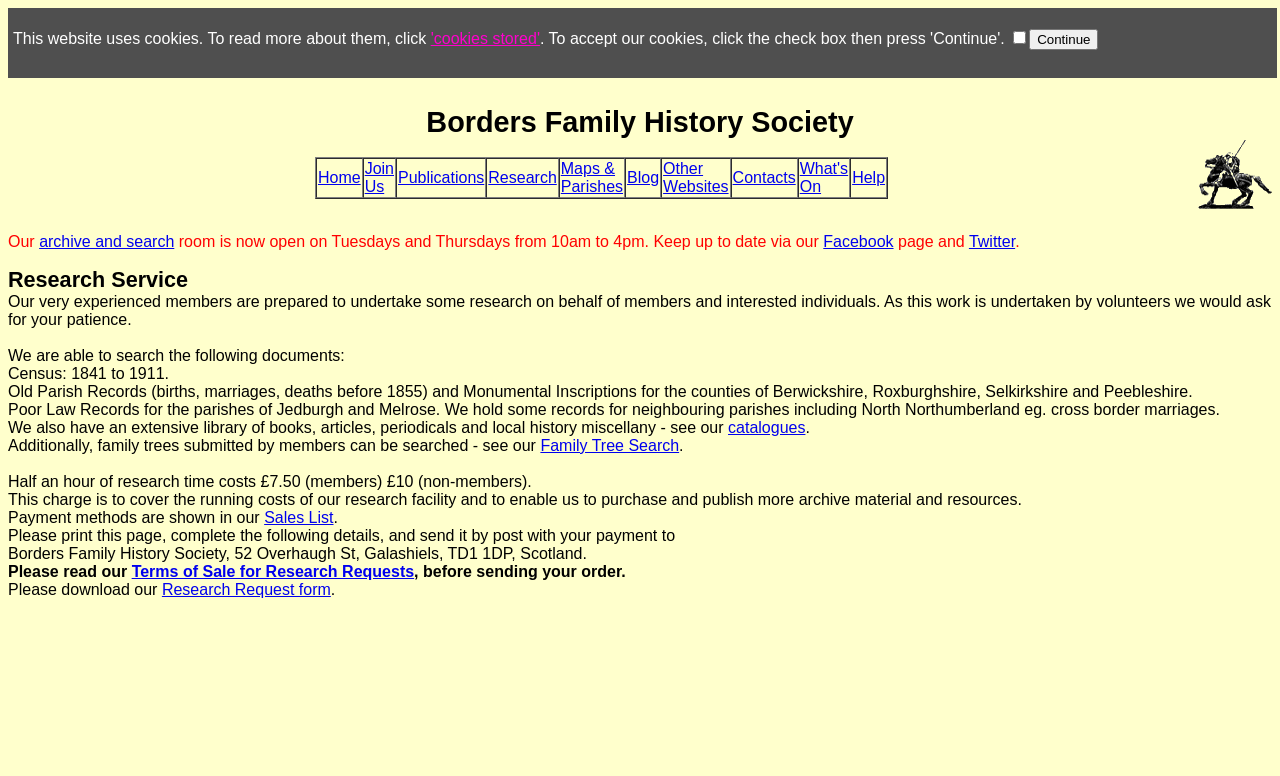Using the image as a reference, answer the following question in as much detail as possible:
What type of records can be searched for in the research service?

The types of records that can be searched for in the research service can be found in the paragraph that explains the research service, which lists 'Census: 1841 to 1911', 'Old Parish Records (births, marriages, deaths before 1855) and Monumental Inscriptions for the counties of Berwickshire, Roxburghshire, Selkirkshire and Peebleshire', and 'Poor Law Records for the parishes of Jedburgh and Melrose'.